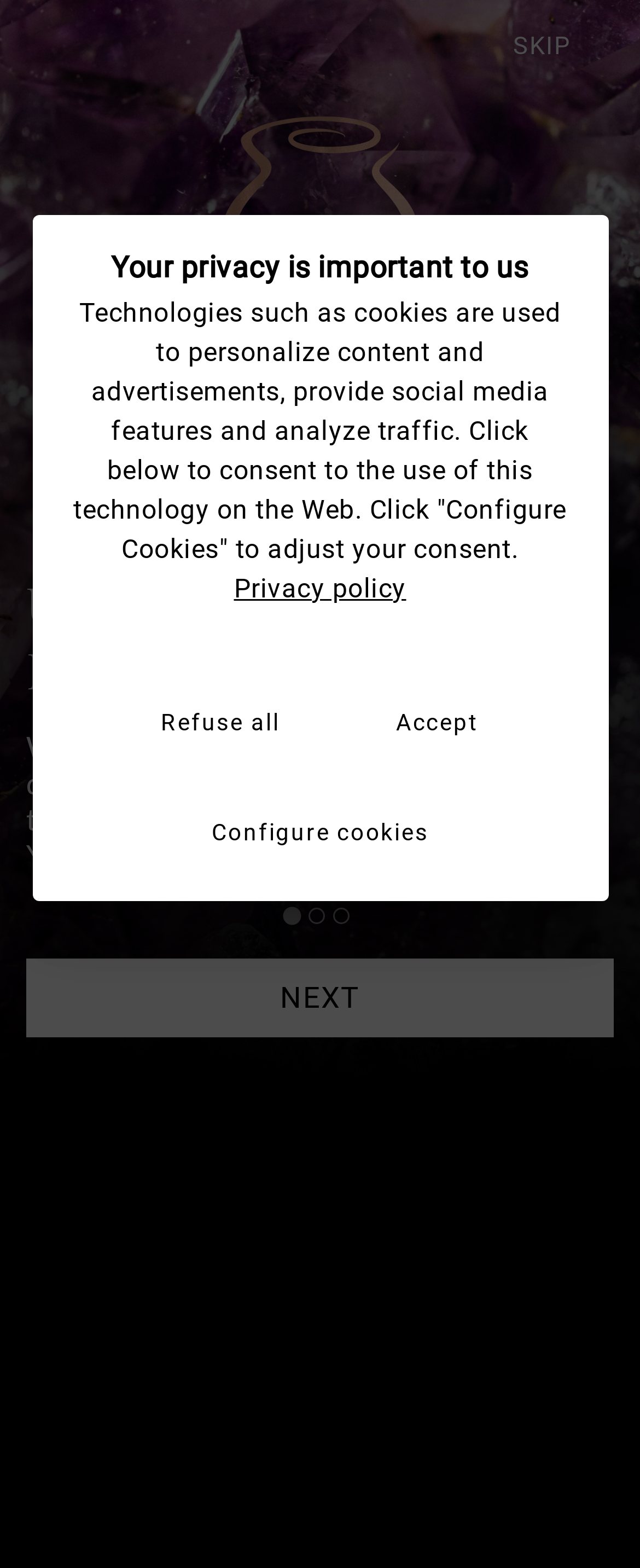Based on the element description: "aria-label="Close"", identify the bounding box coordinates for this UI element. The coordinates must be four float numbers between 0 and 1, listed as [left, top, right, bottom].

[0.041, 0.016, 0.103, 0.041]